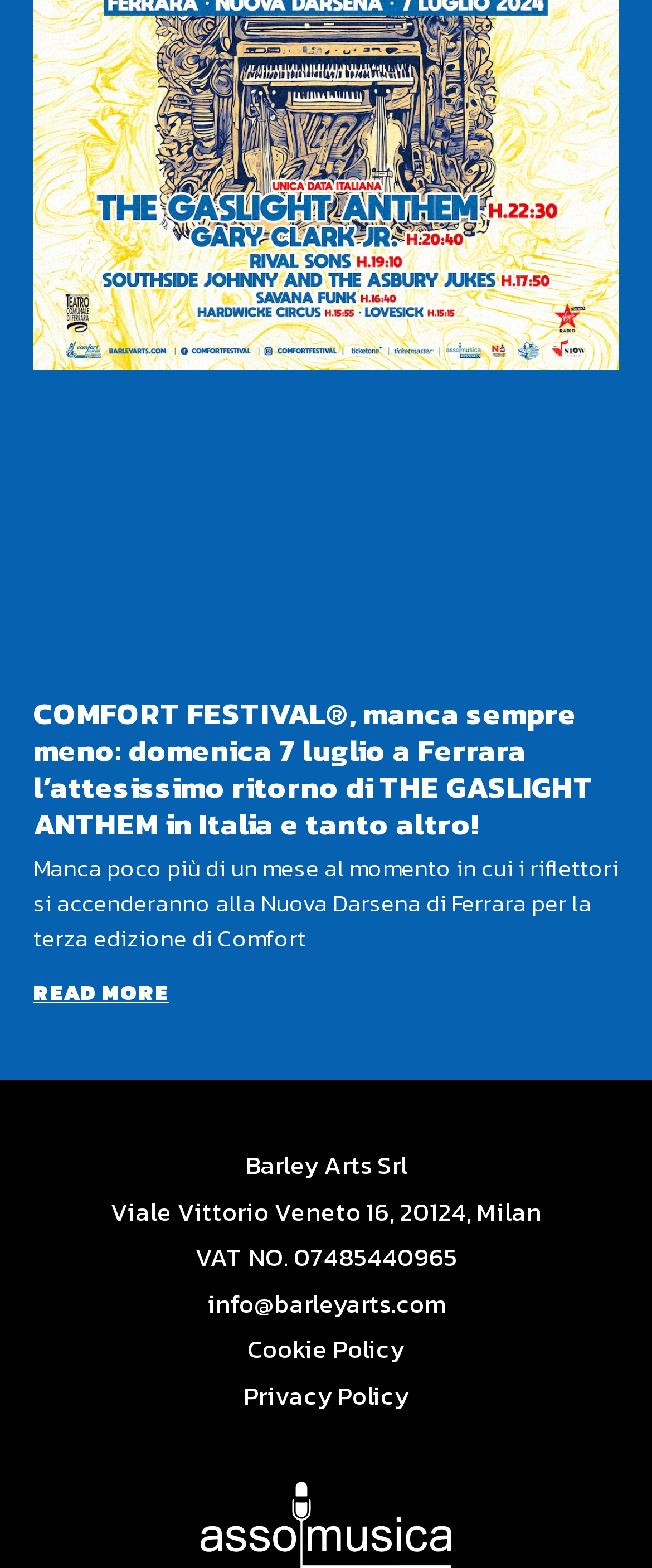What is the email address for contacting the festival organizers?
Answer the question with detailed information derived from the image.

The email address for contacting the festival organizers can be found at the bottom of the page, which reads 'info@barleyarts.com'.